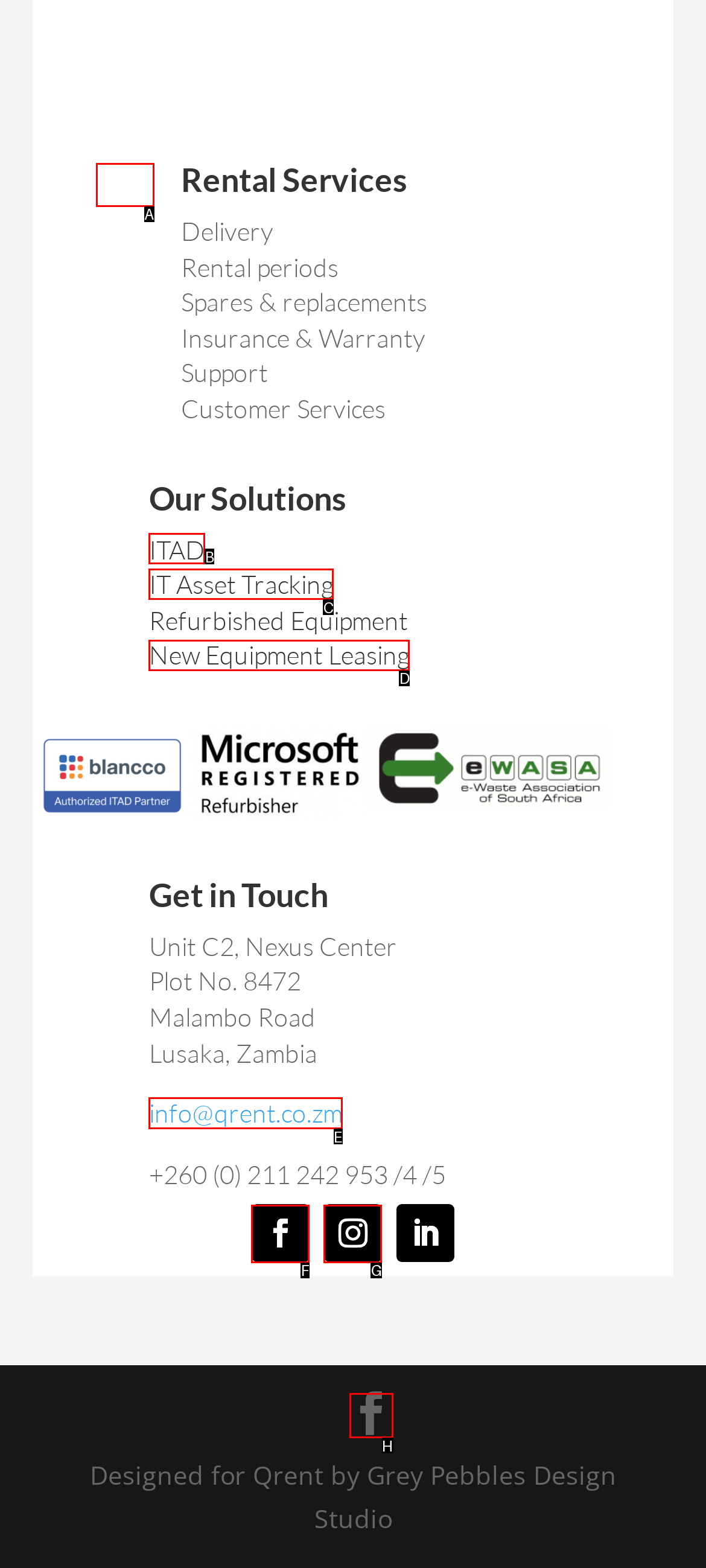Identify the letter of the correct UI element to fulfill the task: Click on the 'Labour Market' heading from the given options in the screenshot.

None